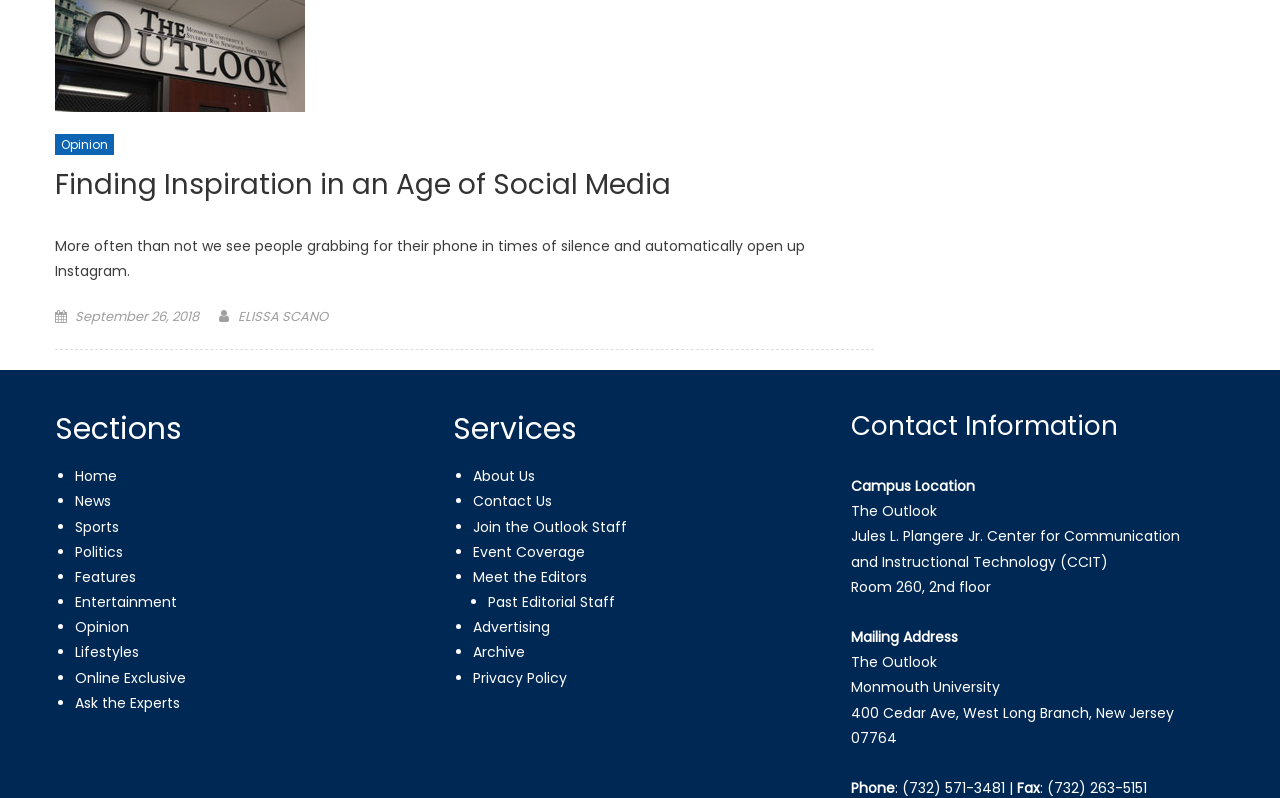Reply to the question below using a single word or brief phrase:
What is the title of the article?

Finding Inspiration in an Age of Social Media